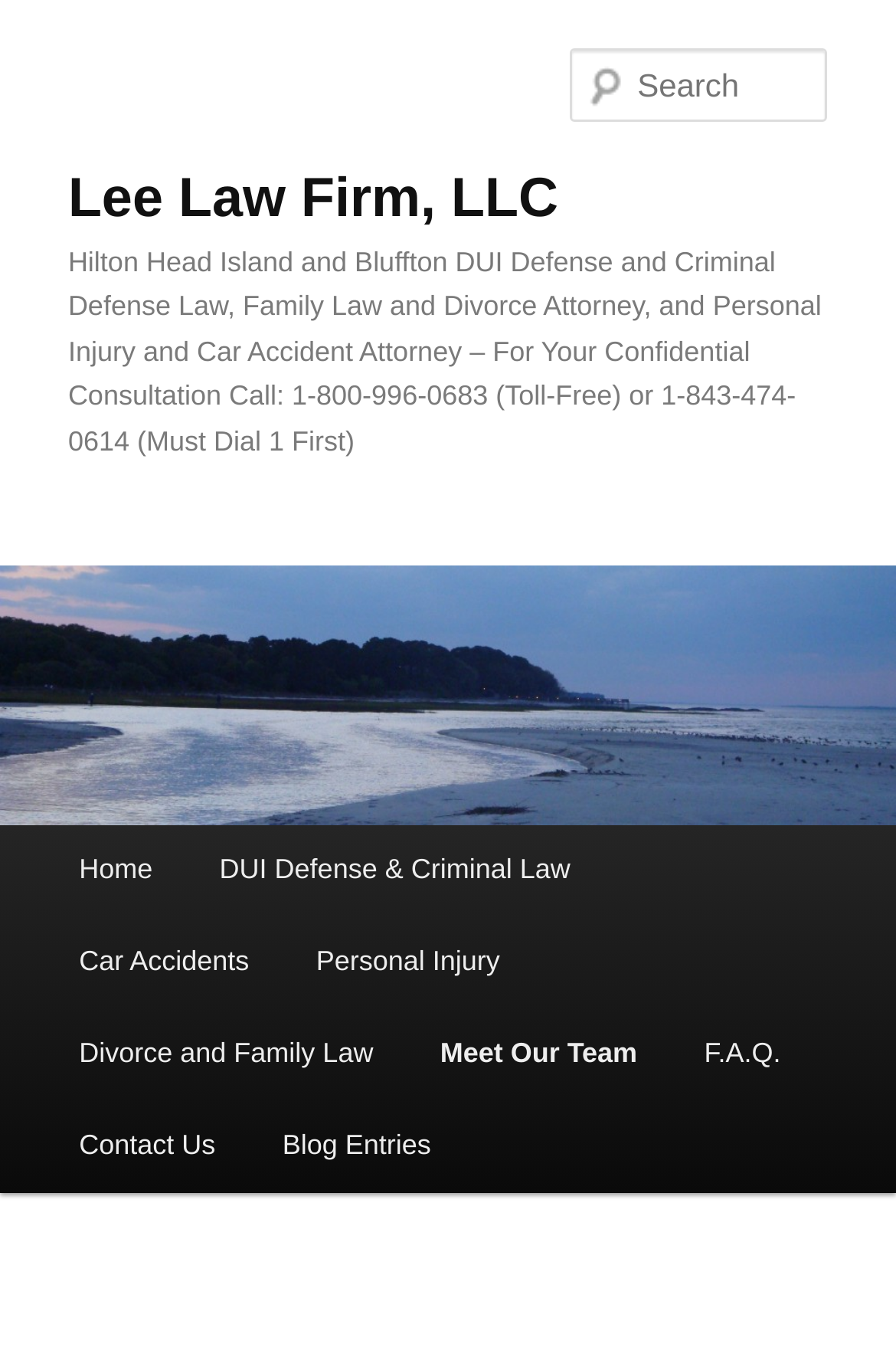Please specify the bounding box coordinates for the clickable region that will help you carry out the instruction: "Go to Home page".

[0.051, 0.608, 0.208, 0.675]